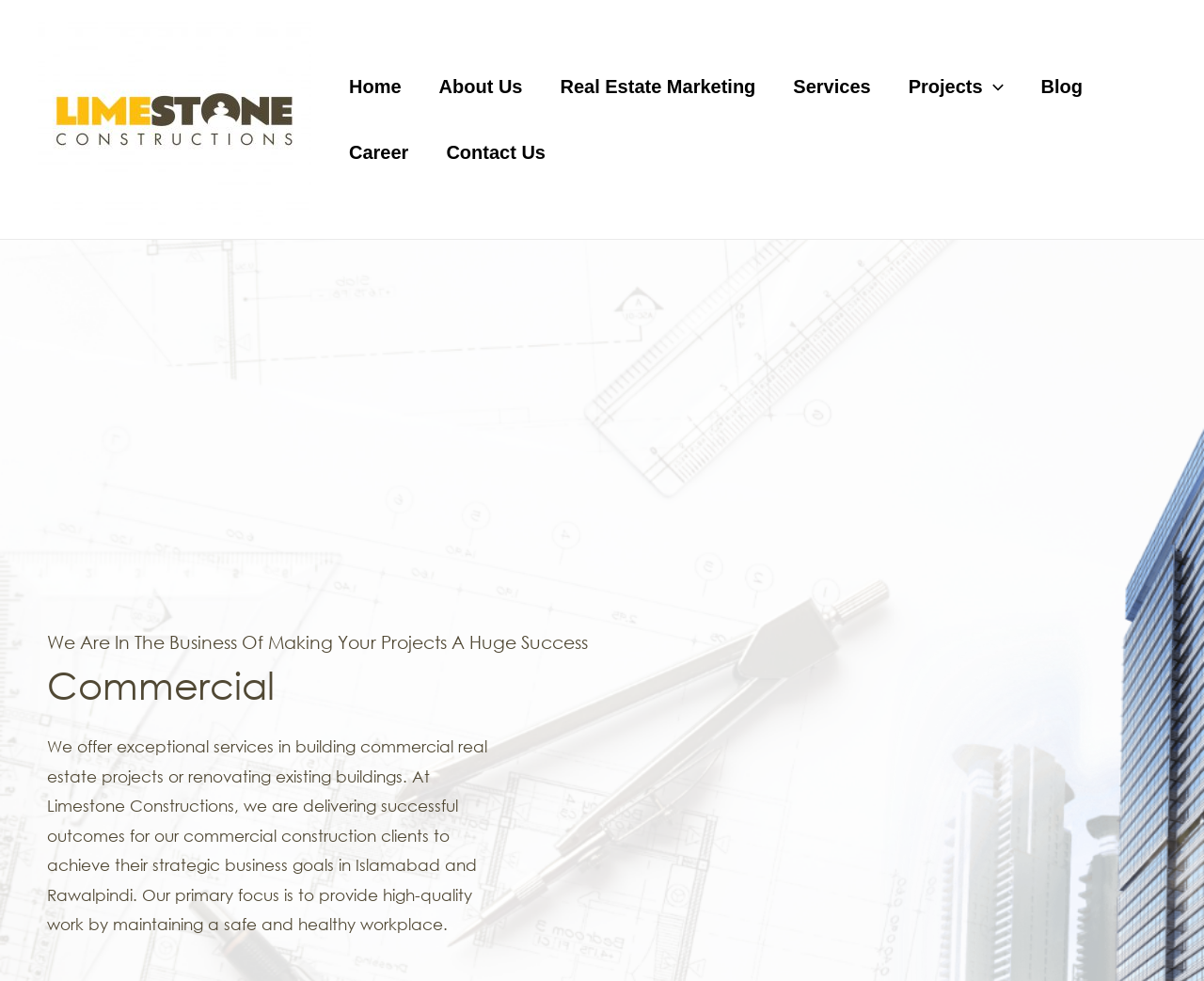Determine the bounding box coordinates for the area that needs to be clicked to fulfill this task: "Read the Blog". The coordinates must be given as four float numbers between 0 and 1, i.e., [left, top, right, bottom].

[0.849, 0.055, 0.915, 0.122]